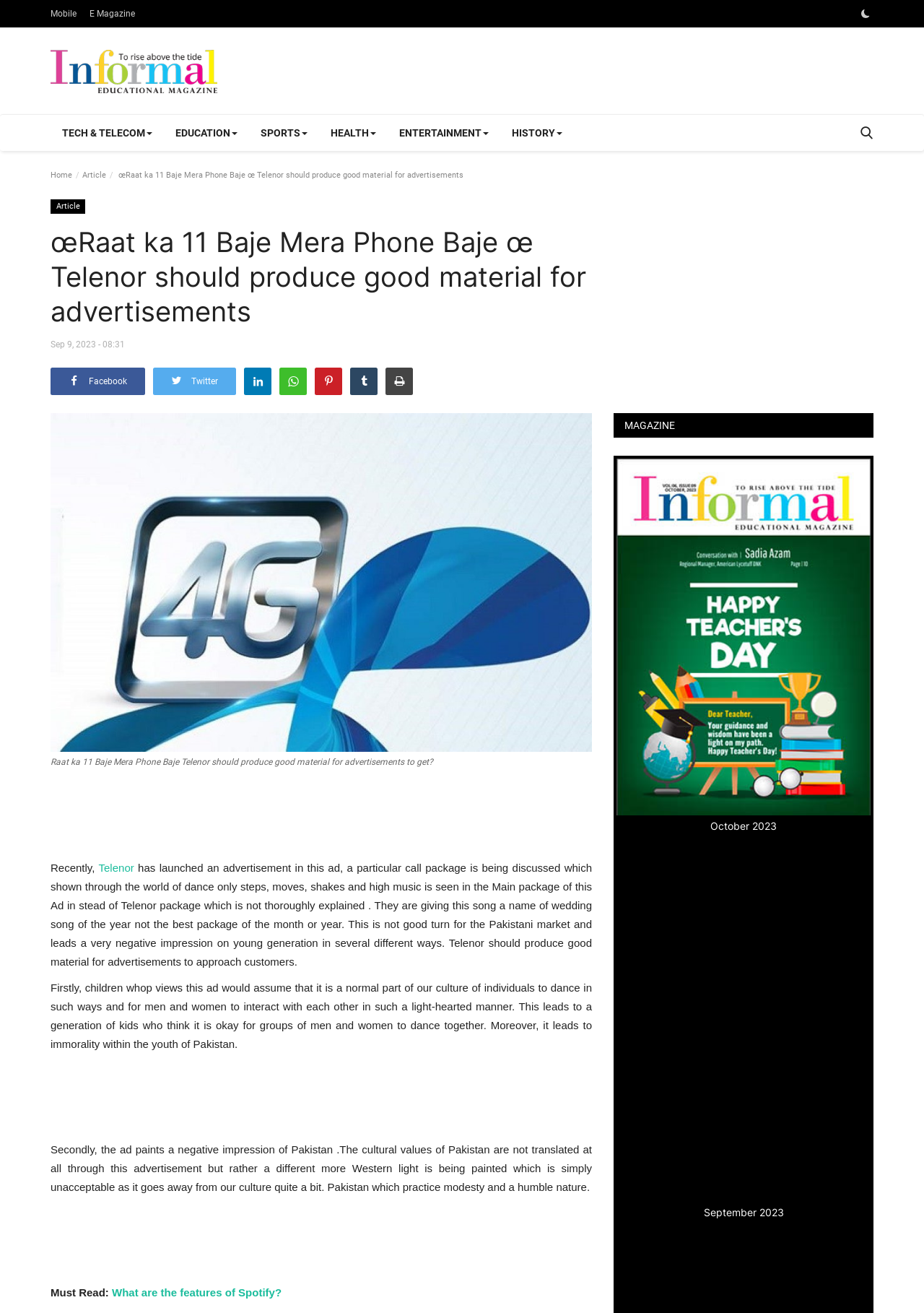Locate and extract the headline of this webpage.

œRaat ka 11 Baje Mera Phone Baje œ Telenor should produce good material for advertisements